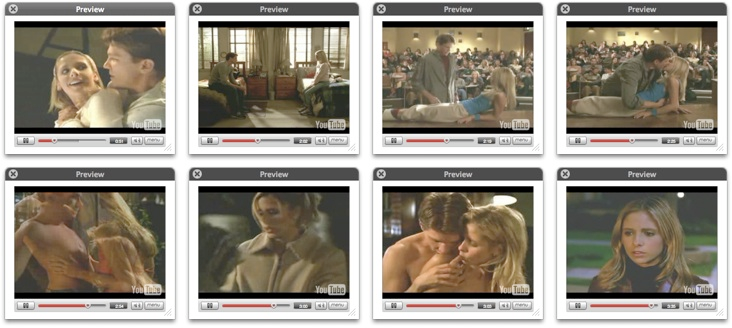What themes do the previews reflect?
Respond with a short answer, either a single word or a phrase, based on the image.

Love, conflict, and emotional complexity